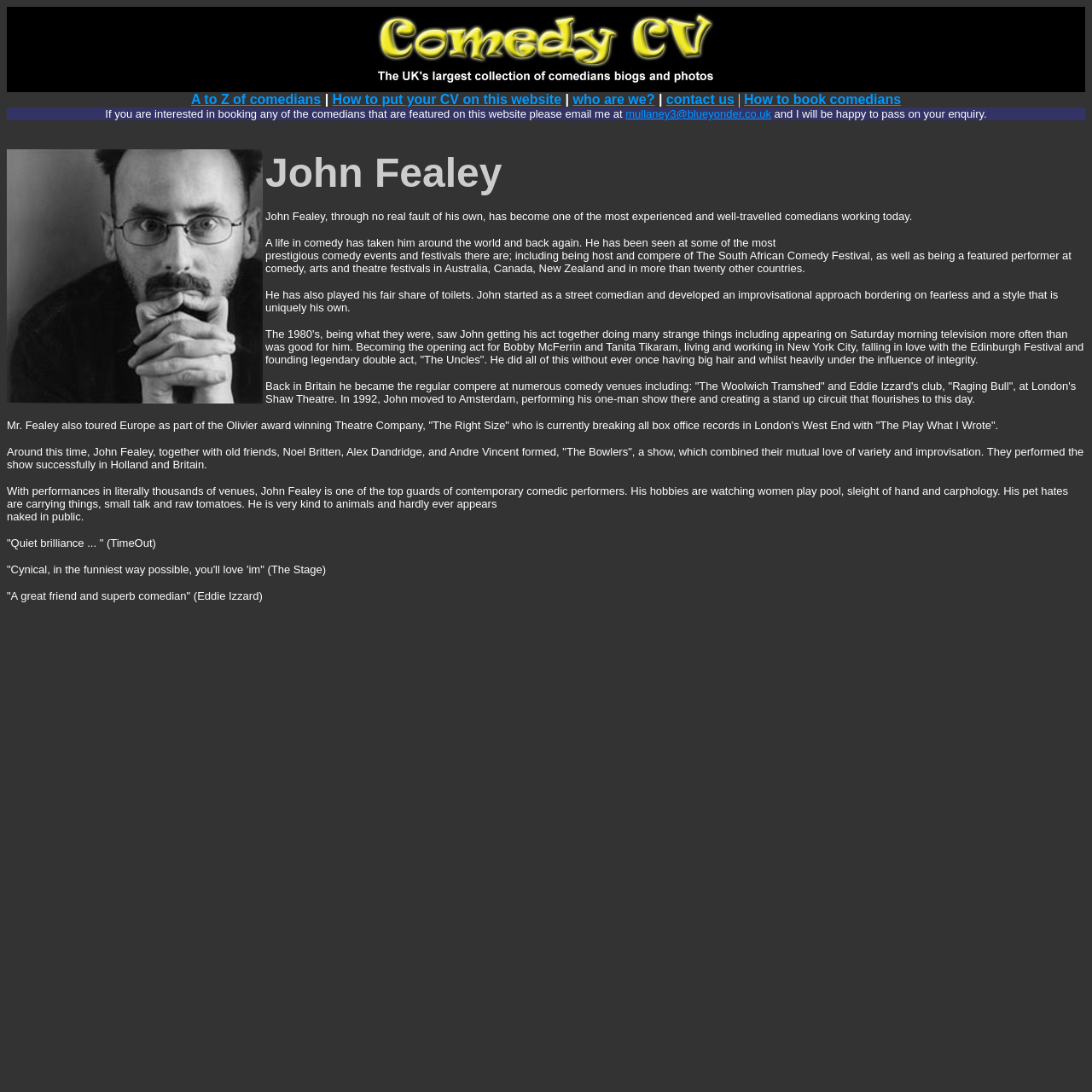Locate the bounding box of the UI element based on this description: "mullaney3@blueyonder.co.uk". Provide four float numbers between 0 and 1 as [left, top, right, bottom].

[0.573, 0.098, 0.706, 0.11]